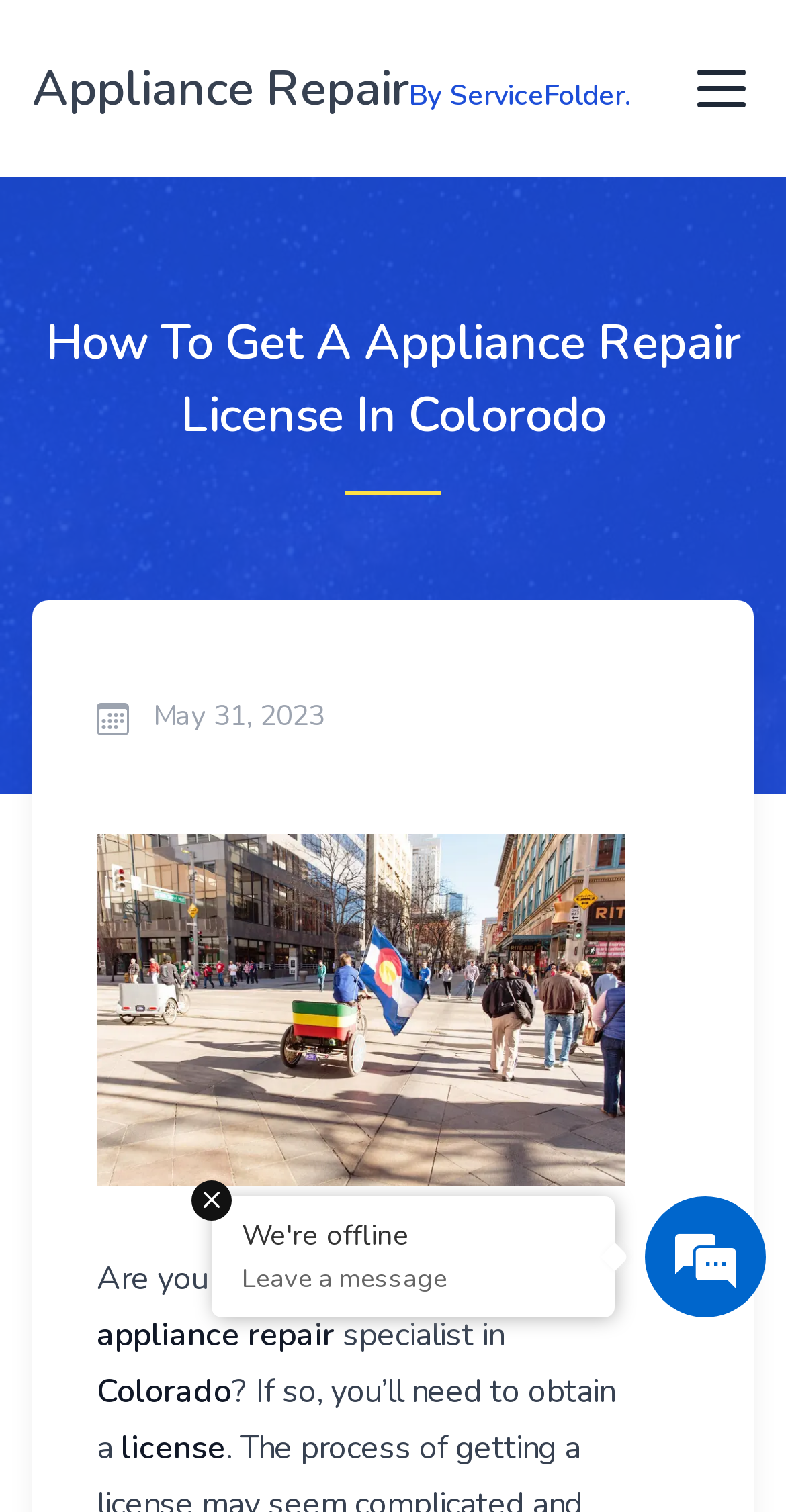What is the date mentioned on the webpage?
Using the details shown in the screenshot, provide a comprehensive answer to the question.

The date is mentioned in the time element with the bounding box coordinates [0.123, 0.461, 0.413, 0.488], which contains an image and a static text 'May 31, 2023'.